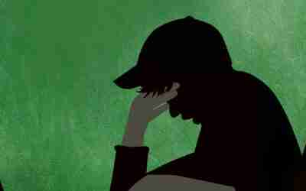What is the person in the image doing?
Please respond to the question with a detailed and well-explained answer.

The caption describes the person as having their head bowed and resting on one hand, conveying a sense of vulnerability and introspection.